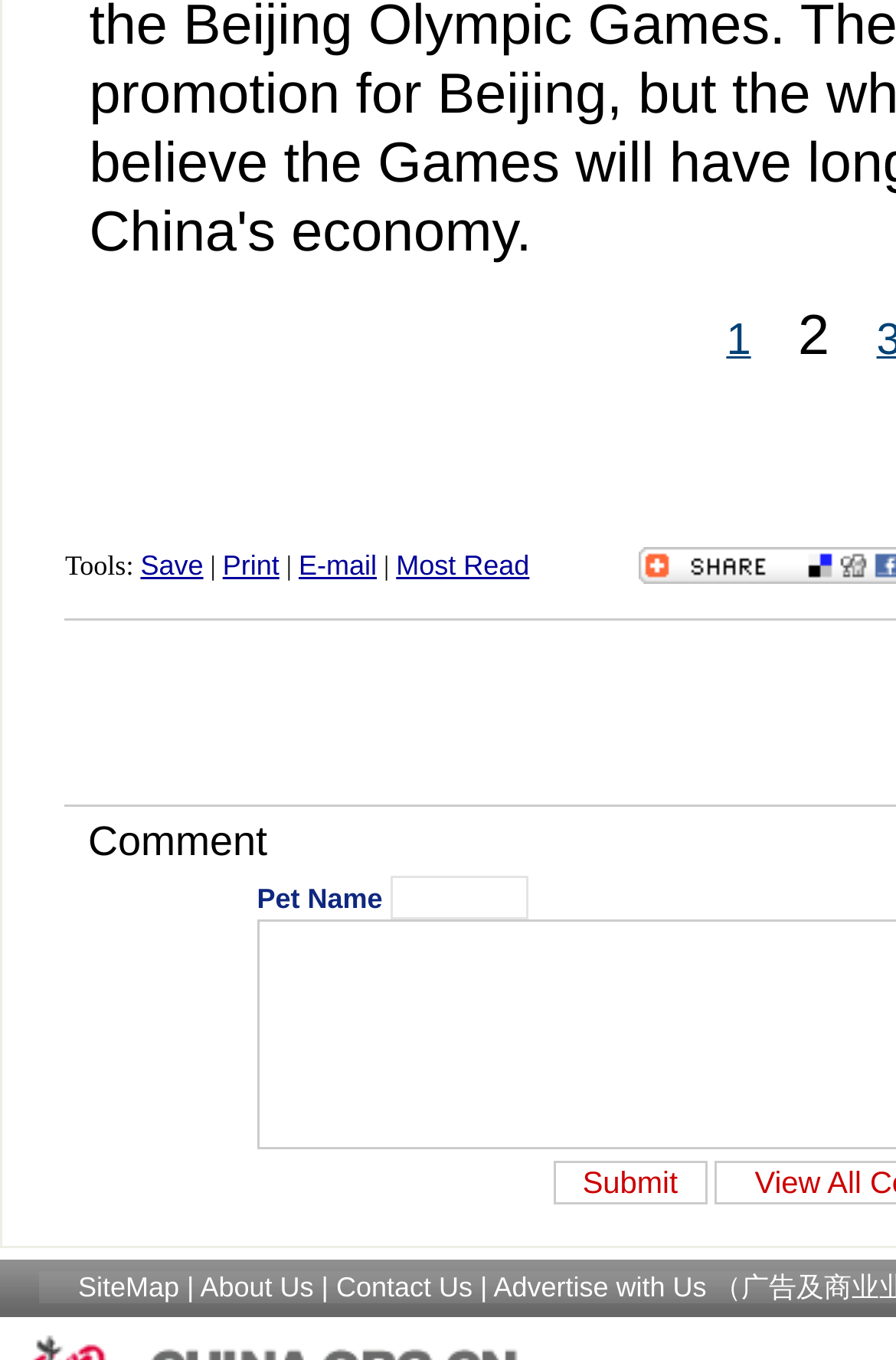Locate the bounding box of the UI element described by: "name="s1" value="Submit"" in the given webpage screenshot.

[0.617, 0.854, 0.789, 0.886]